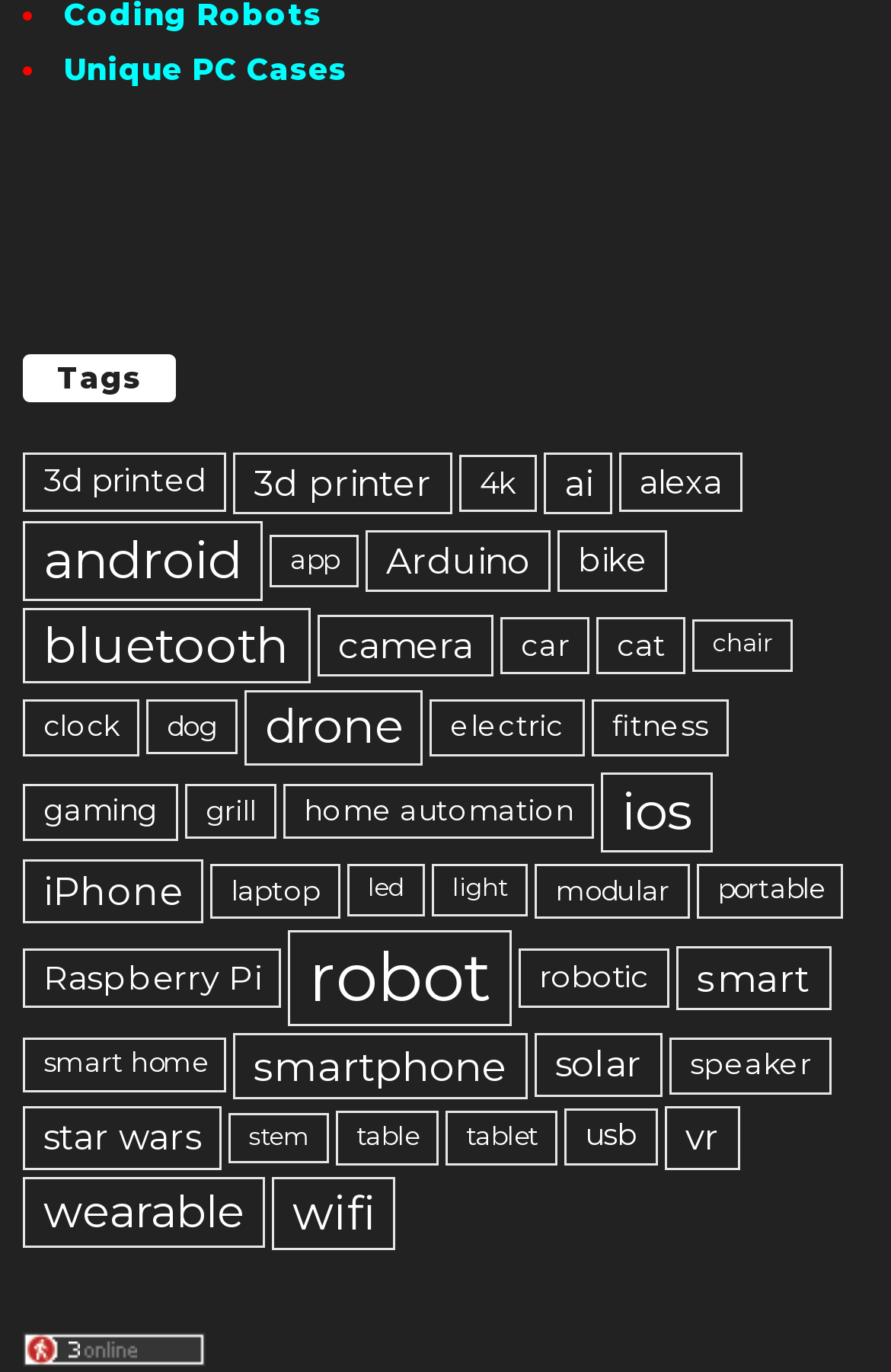Please determine the bounding box coordinates of the element's region to click for the following instruction: "Explore the '3d printed' tag".

[0.026, 0.331, 0.254, 0.374]